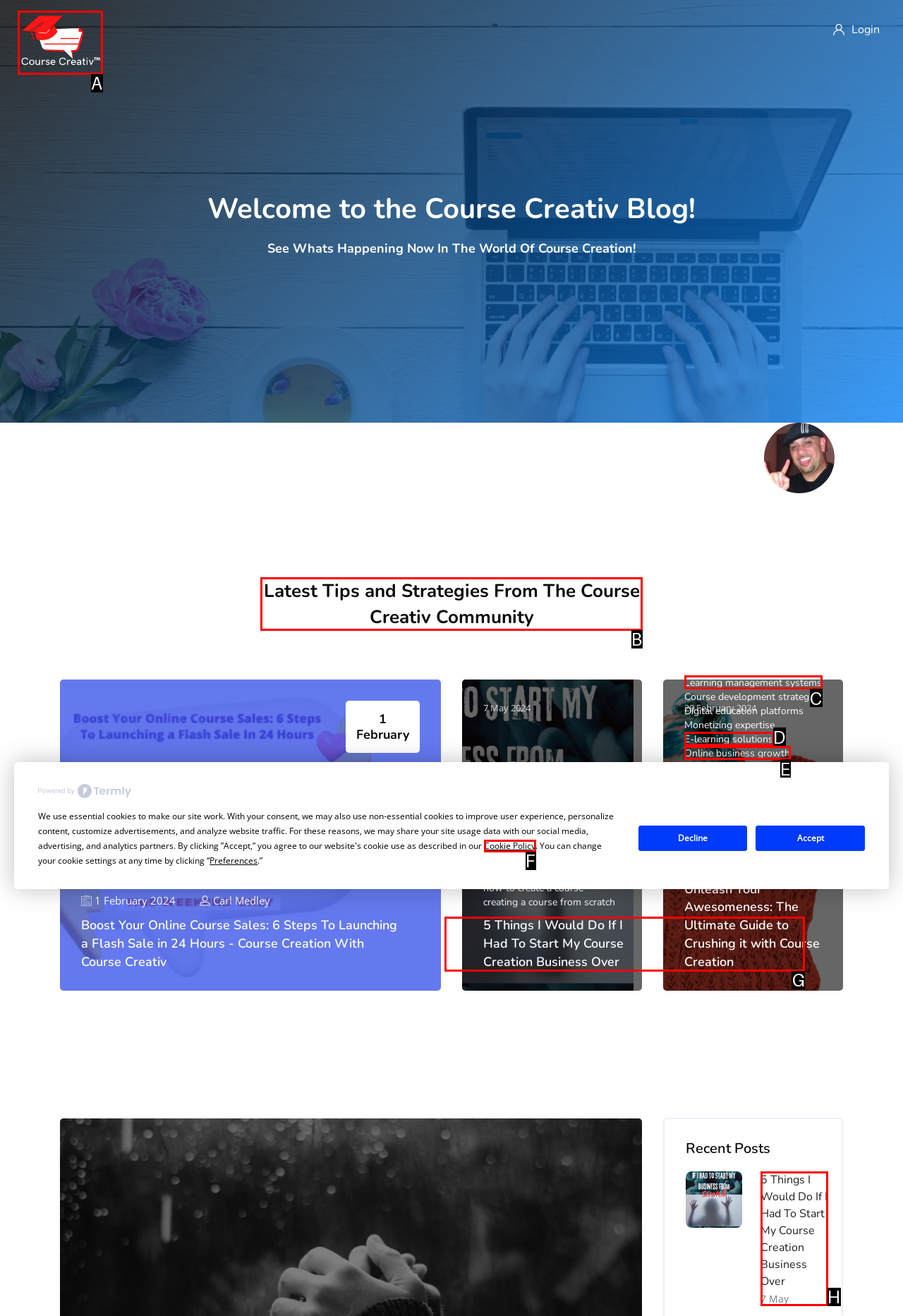Given the instruction: Visit the 'Blog' page, which HTML element should you click on?
Answer with the letter that corresponds to the correct option from the choices available.

None